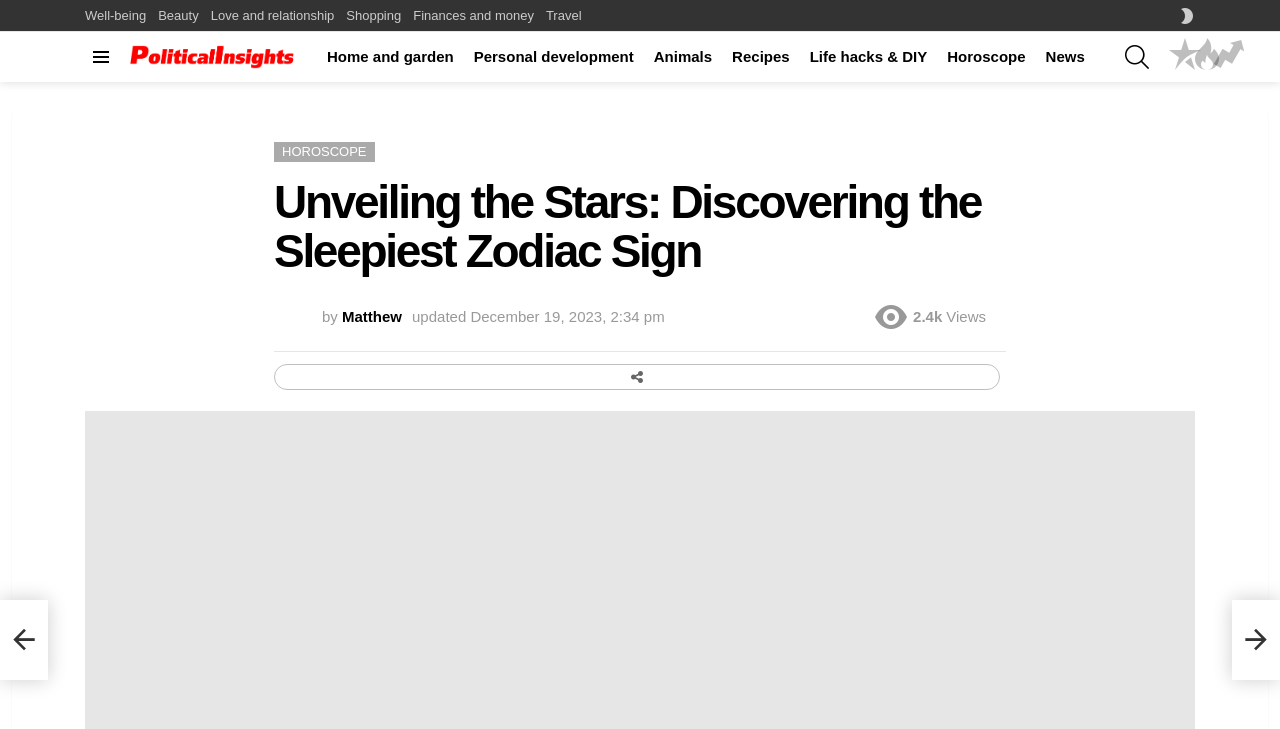Please identify the bounding box coordinates of the region to click in order to complete the given instruction: "Read the article by Matthew Matthew". The coordinates should be four float numbers between 0 and 1, i.e., [left, top, right, bottom].

[0.267, 0.422, 0.314, 0.445]